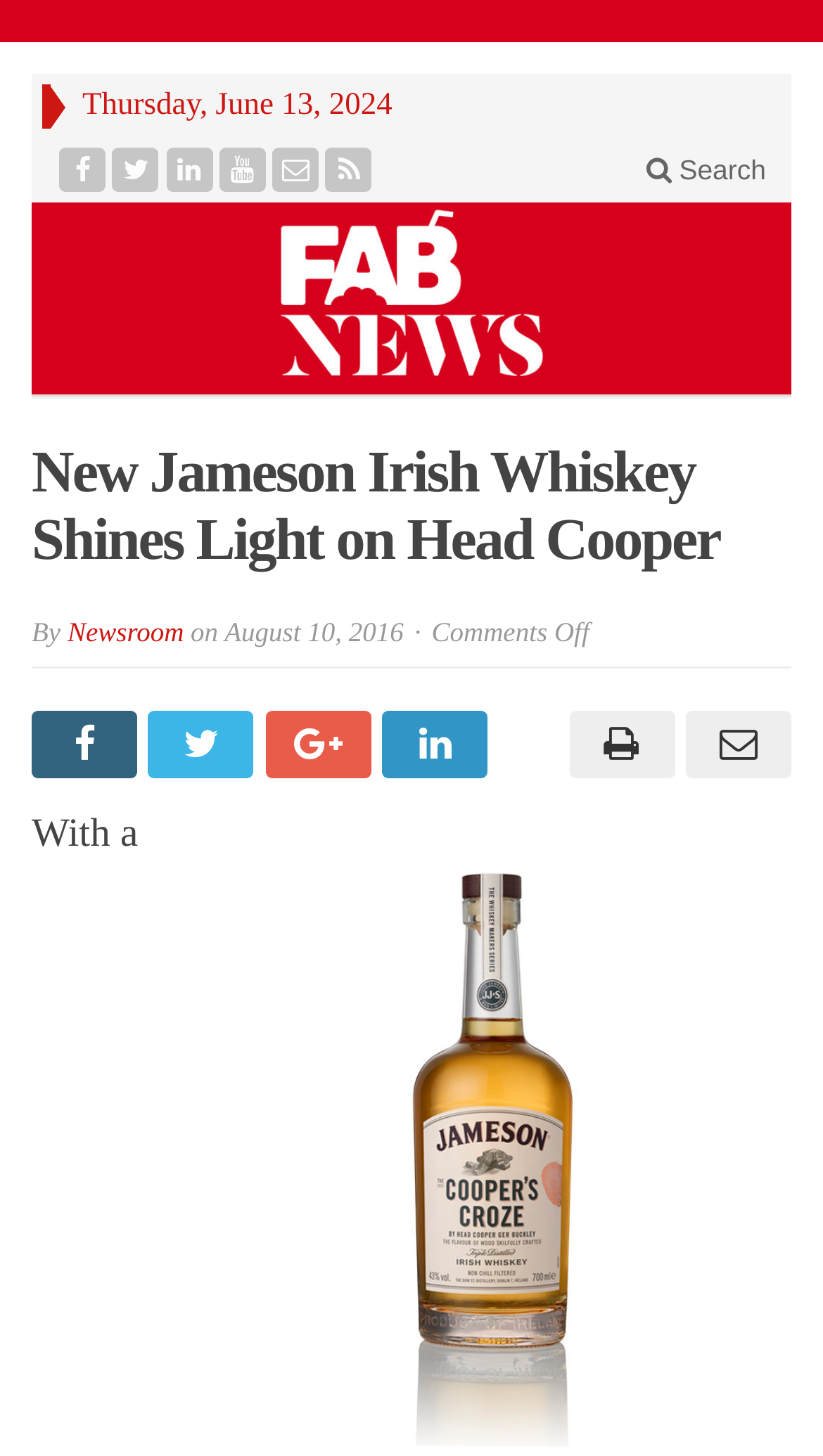How many social media links are present in the article?
Answer with a single word or phrase by referring to the visual content.

7